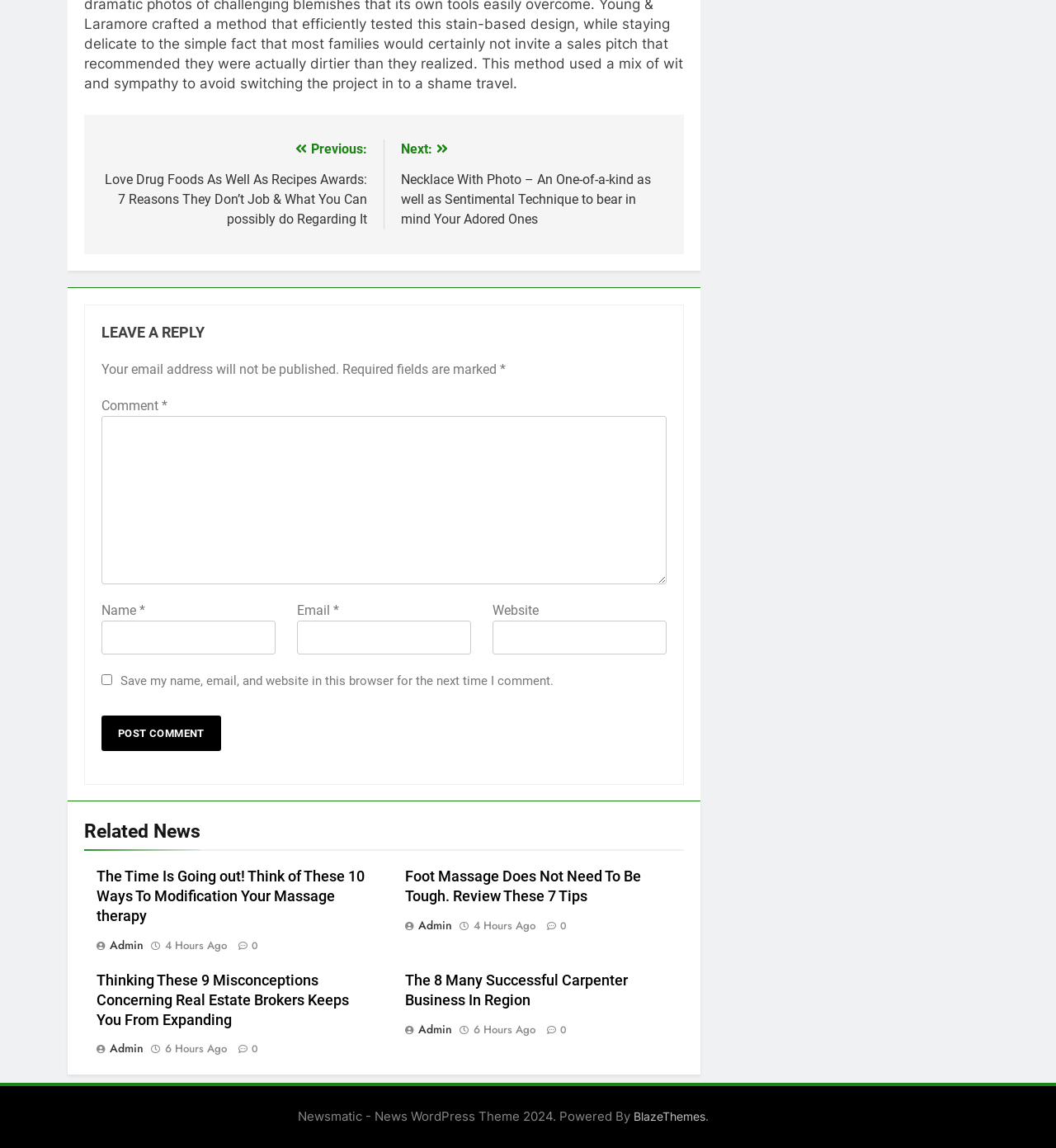Respond with a single word or phrase to the following question:
What is the label of the first textbox in the comment section?

Comment *